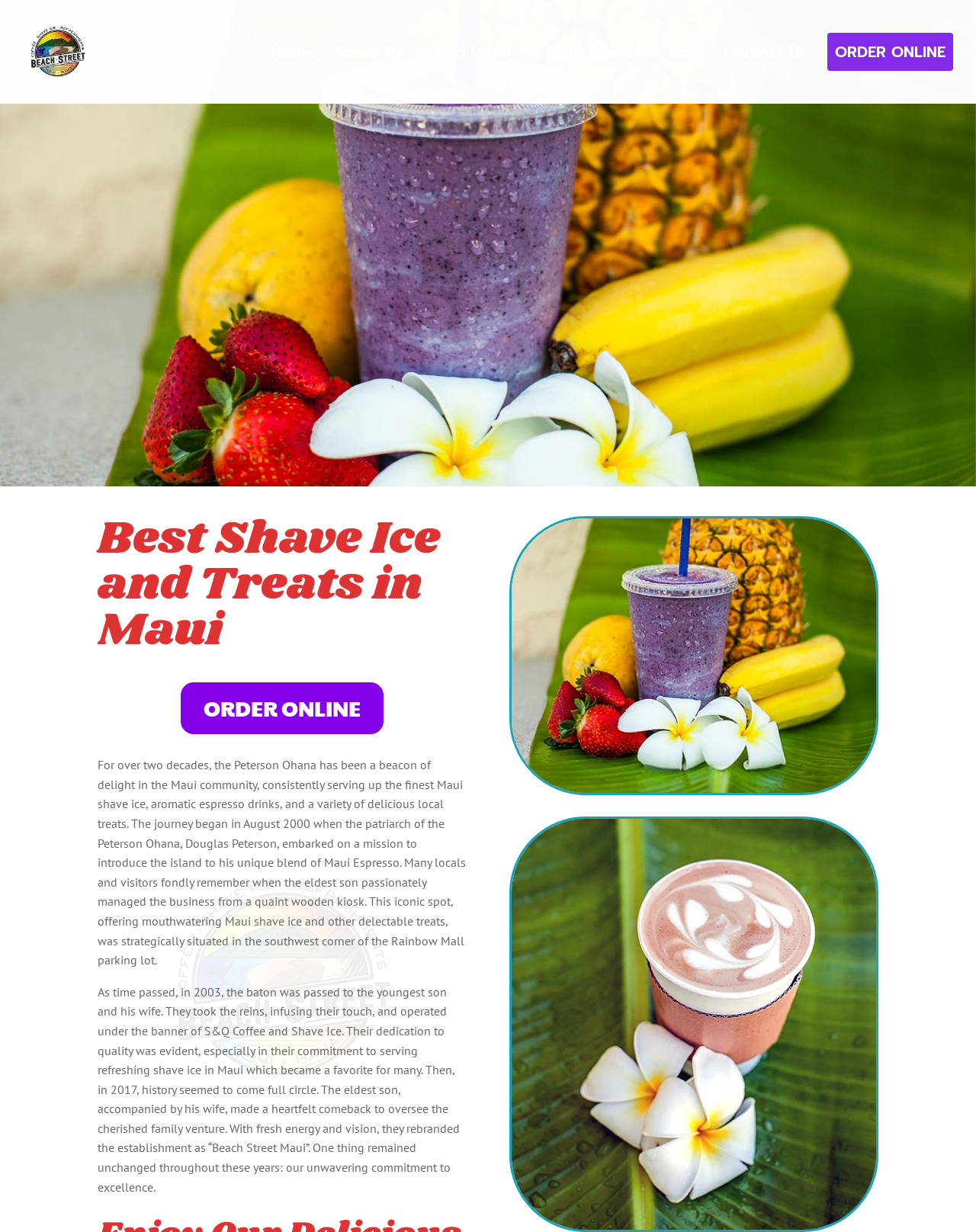Write an elaborate caption that captures the essence of the webpage.

The webpage is about Beach Street, a coffee and shave ice stand located in Kihei, Maui. At the top, there is a logo image of "Beach Street Shave Ice" accompanied by a link with the same name. Below the logo, there is a navigation menu with links to "Home", "Shave Ice", "Food Menu 3", "Drink Menu 3", "Blog", "Contact Us", and "ORDER ONLINE".

Further down, there is a heading that reads "Best Shave Ice and Treats in Maui". Below the heading, there is a call-to-action link to "ORDER ONLINE 5". The main content of the page is a two-paragraph text that describes the history of Beach Street, from its founding in August 2000 to its rebranding in 2017. The text is positioned to the left of two images, both labeled "Shave Ice Maui", which are placed side by side and take up the right half of the page. The images are likely showcasing the shave ice treats offered by Beach Street.